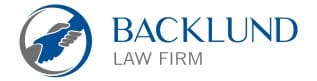What area of law does the firm focus on?
Using the image, respond with a single word or phrase.

employment law